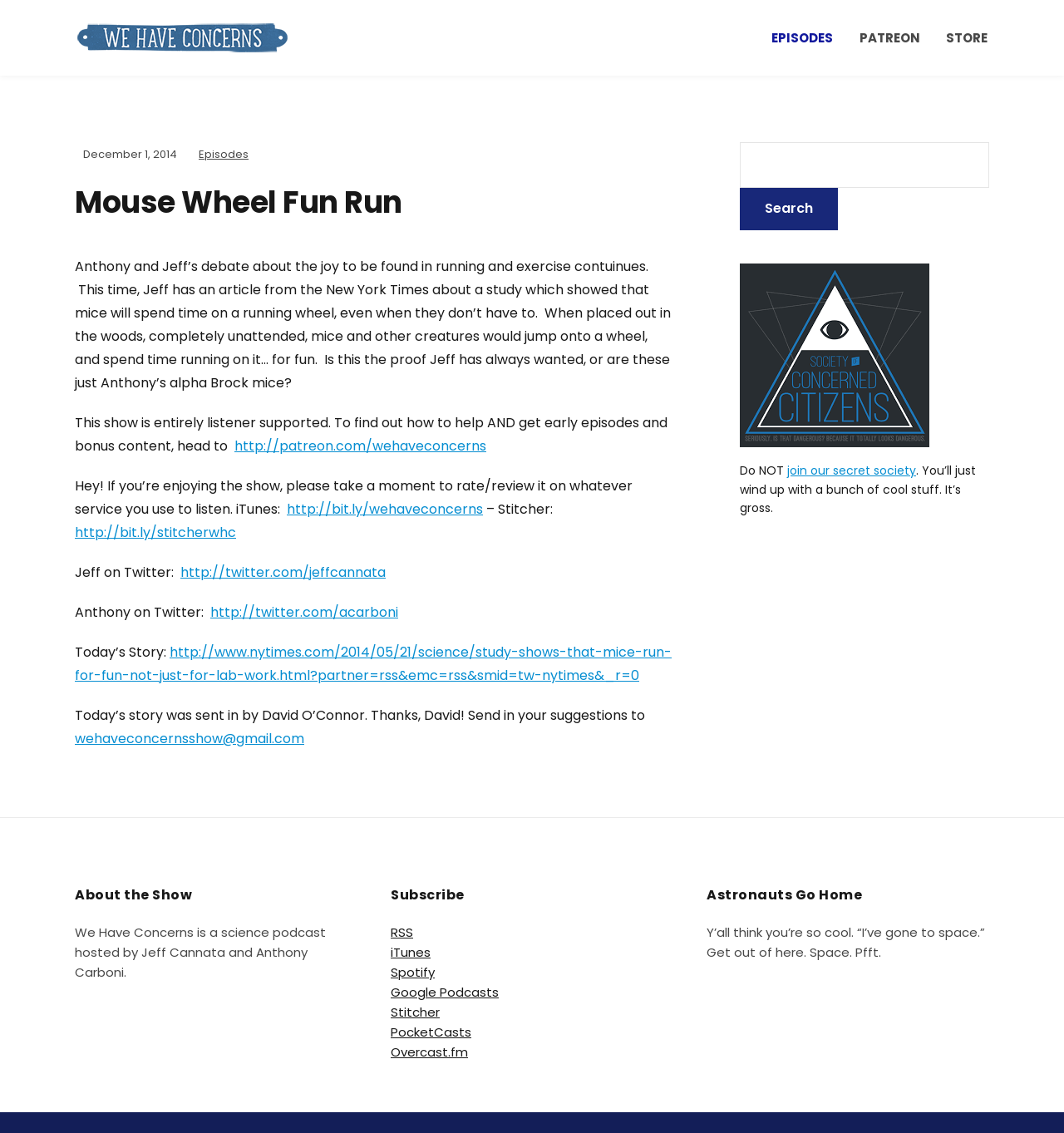Provide a single word or phrase to answer the given question: 
What is the topic of the episode?

Mouse Wheel Fun Run